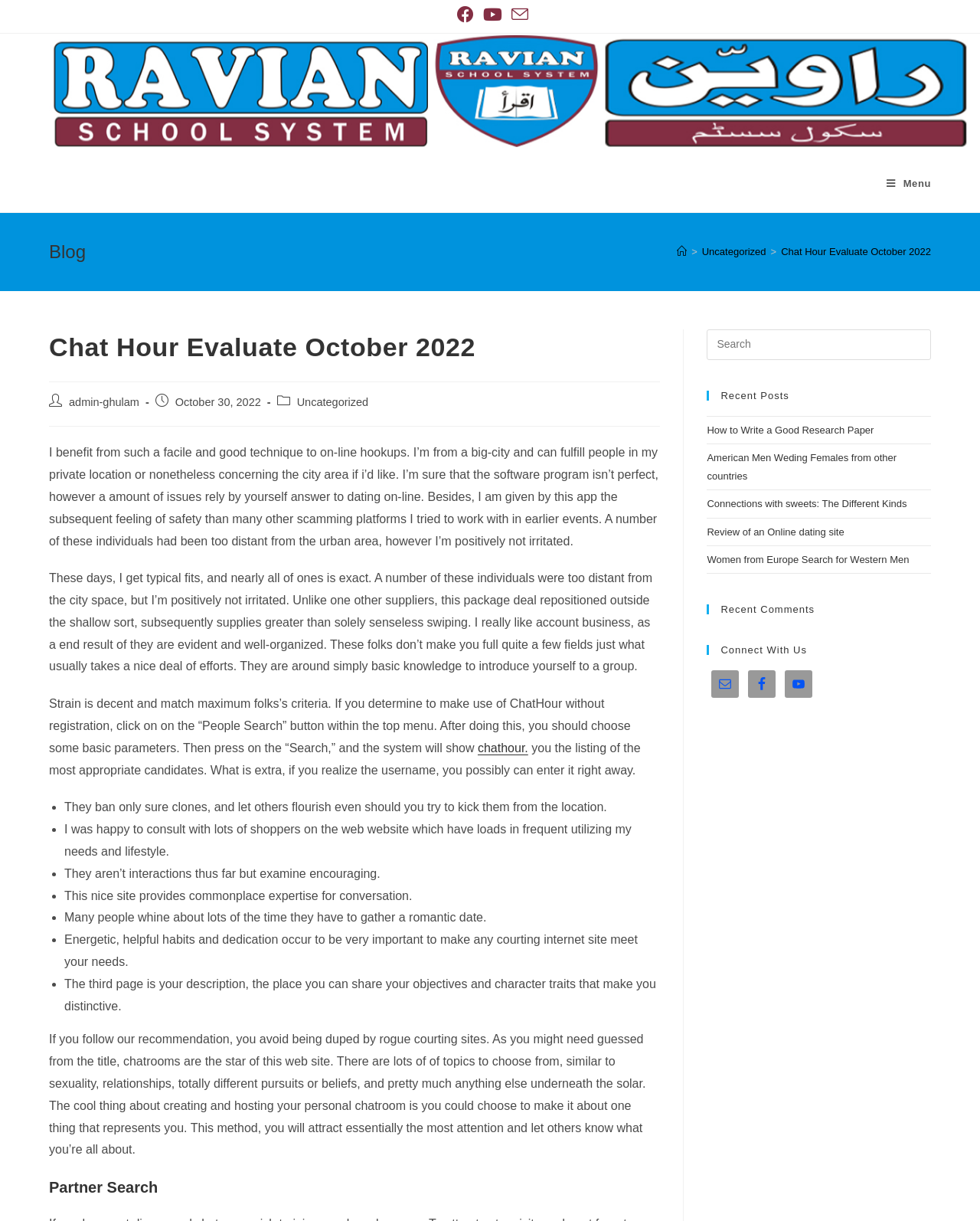Can you provide the bounding box coordinates for the element that should be clicked to implement the instruction: "Read the blog post 'Chat Hour Evaluate October 2022'"?

[0.05, 0.27, 0.674, 0.313]